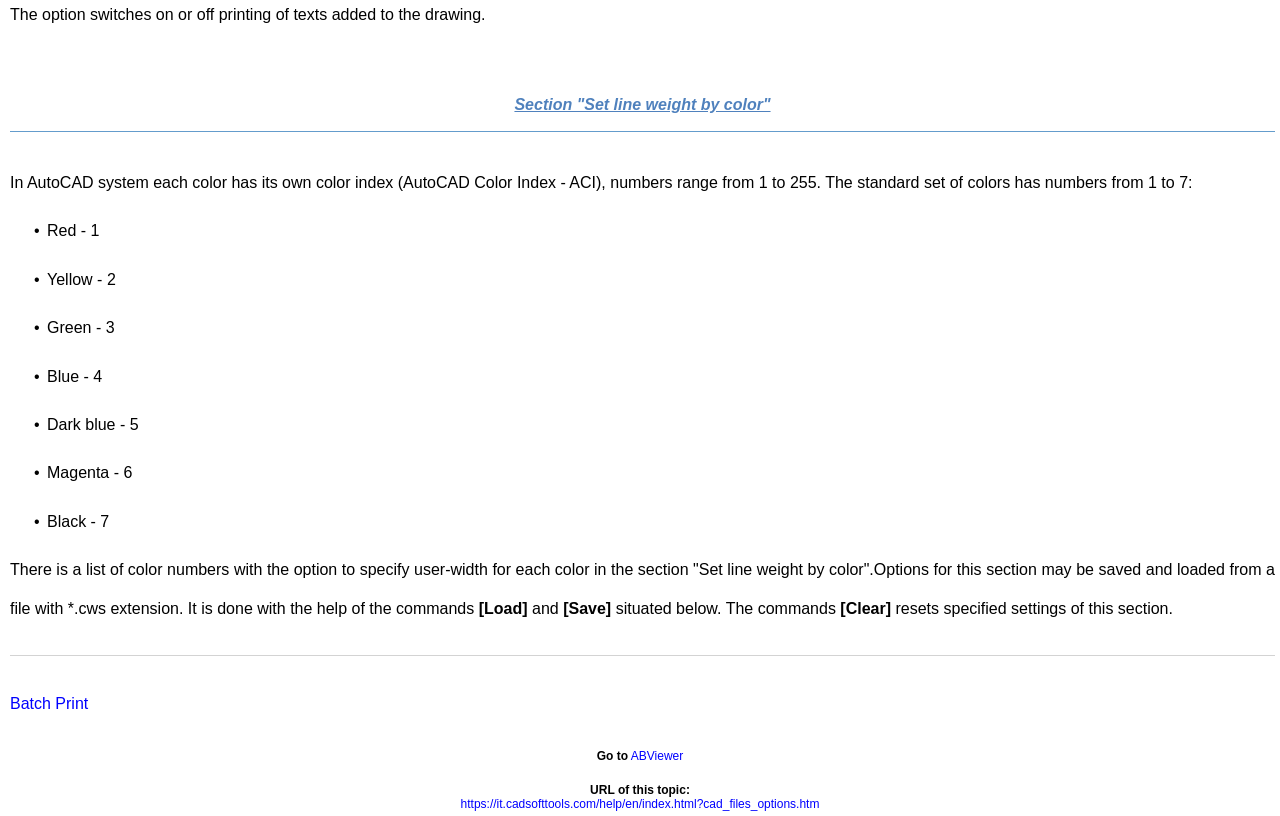What is the purpose of the 'Set line weight by color' section?
Answer the question with a thorough and detailed explanation.

The 'Set line weight by color' section allows users to specify a user-width for each color in the AutoCAD system, which has a standard set of colors with numbers from 1 to 7. This section provides options to save and load these settings from a file with a *.cws extension.